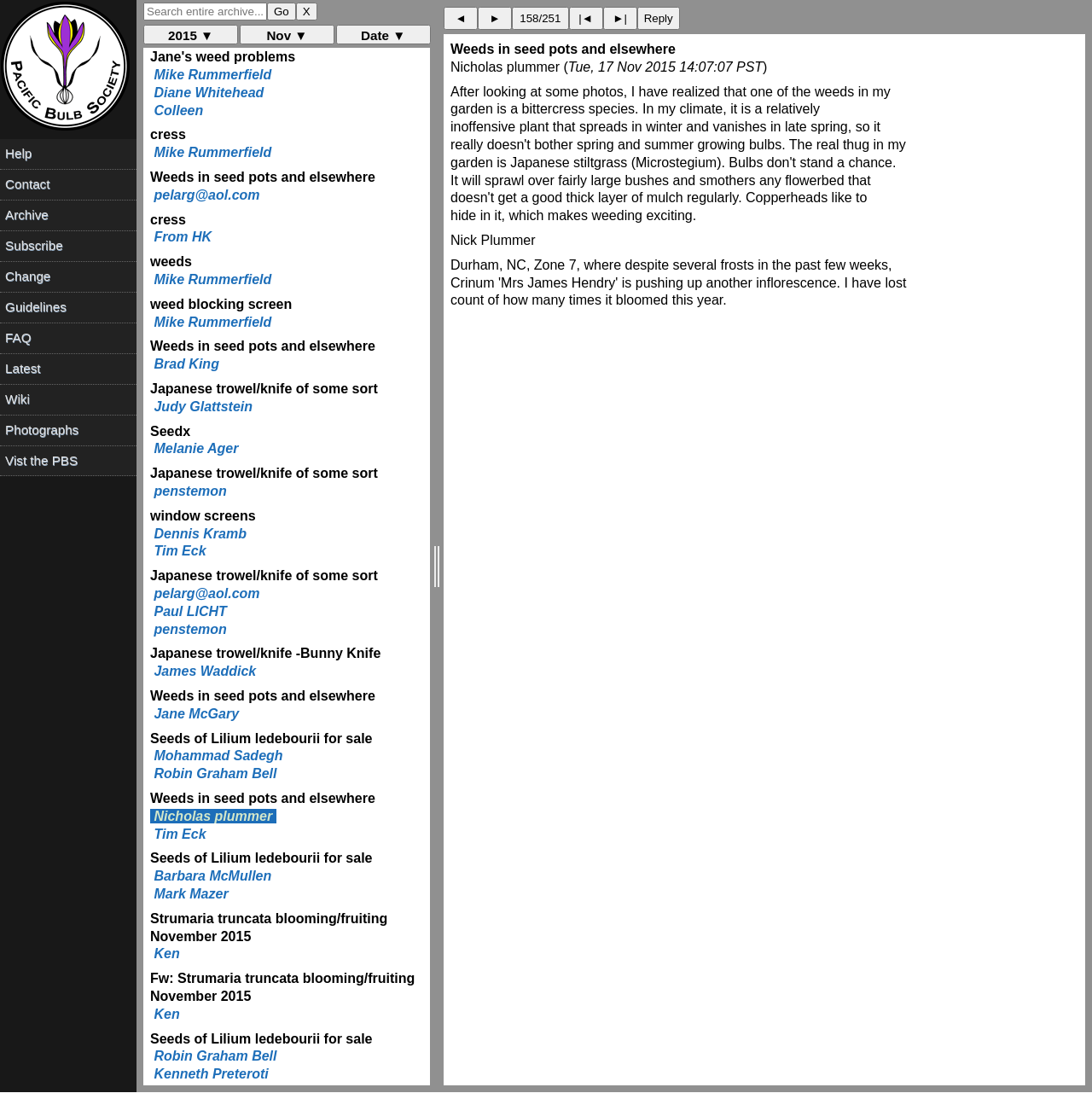How many links are there in the webpage?
Provide a detailed answer to the question, using the image to inform your response.

The webpage contains multiple links, including links to other webpages, email addresses, and names of people, indicating that there are numerous links on the webpage.